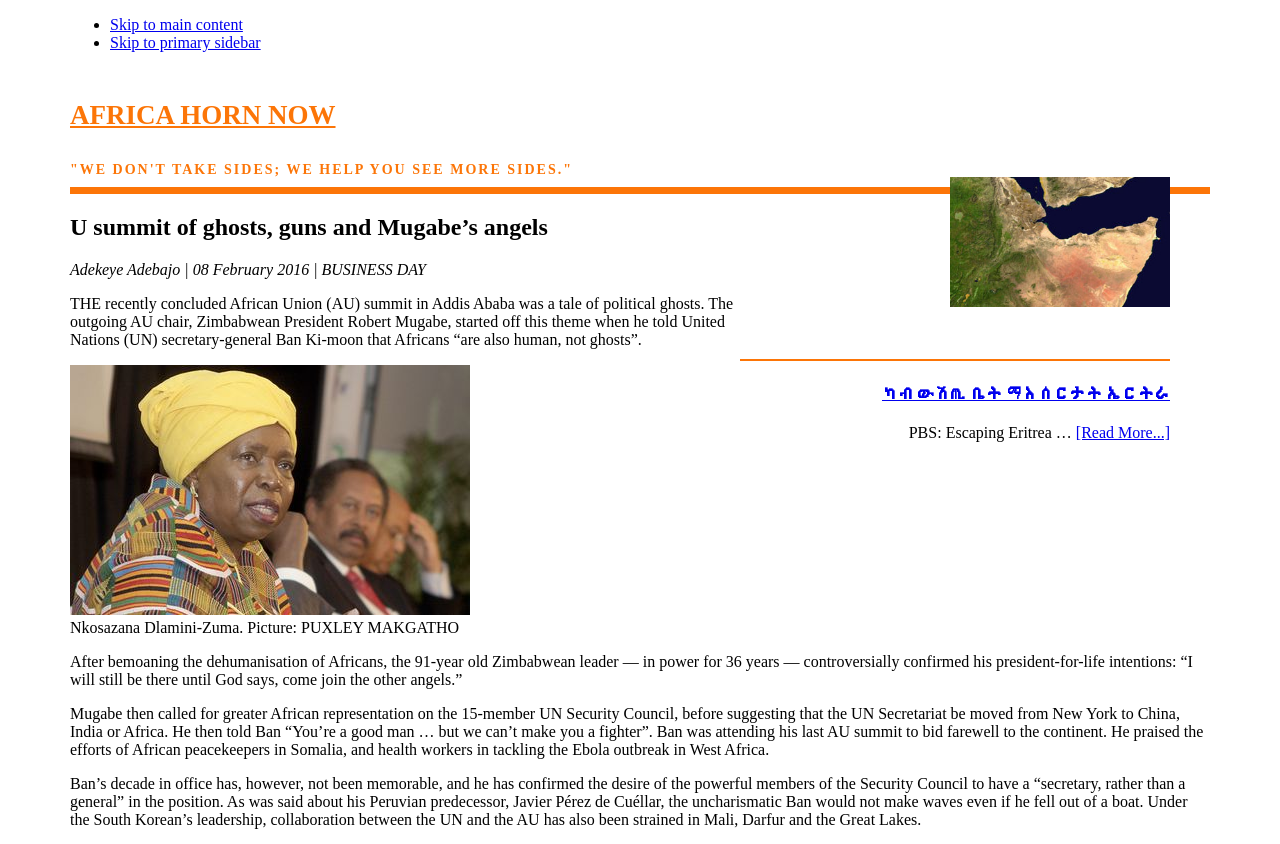Elaborate on the information and visuals displayed on the webpage.

The webpage appears to be an article from Africa Horn Now, a news website. At the top, there is a navigation menu with links to "Skip to main content" and "Skip to primary sidebar". Below this, the website's logo and tagline "WE DON'T TAKE SIDES; WE HELP YOU SEE MORE SIDES" are displayed.

The main content of the webpage is an article titled "U summit of ghosts, guns and Mugabe's angels" written by Adekeye Adebajo and published on February 8, 2016, in Business Day. The article discusses the African Union (AU) summit in Addis Ababa, focusing on Zimbabwean President Robert Mugabe's statements.

The article is divided into several sections, with headings and subheadings. There is a large image of Nkosazana Dlamini-Zuma, the Chairperson of the African Union Commission, accompanied by a caption. The article also includes several paragraphs of text, discussing Mugabe's comments on African representation in the UN Security Council, his suggestion to move the UN Secretariat, and his praise for African peacekeepers and health workers.

To the right of the article, there is a sidebar with a list of links, including "ካብ ውሽጢ ቤት ማእሰርታት ኤርትራ" (Eritrean news article) and "PBS: Escaping Eritrea …" (a video link). There is also an image of the Africa Horn Now logo at the top right corner of the webpage.